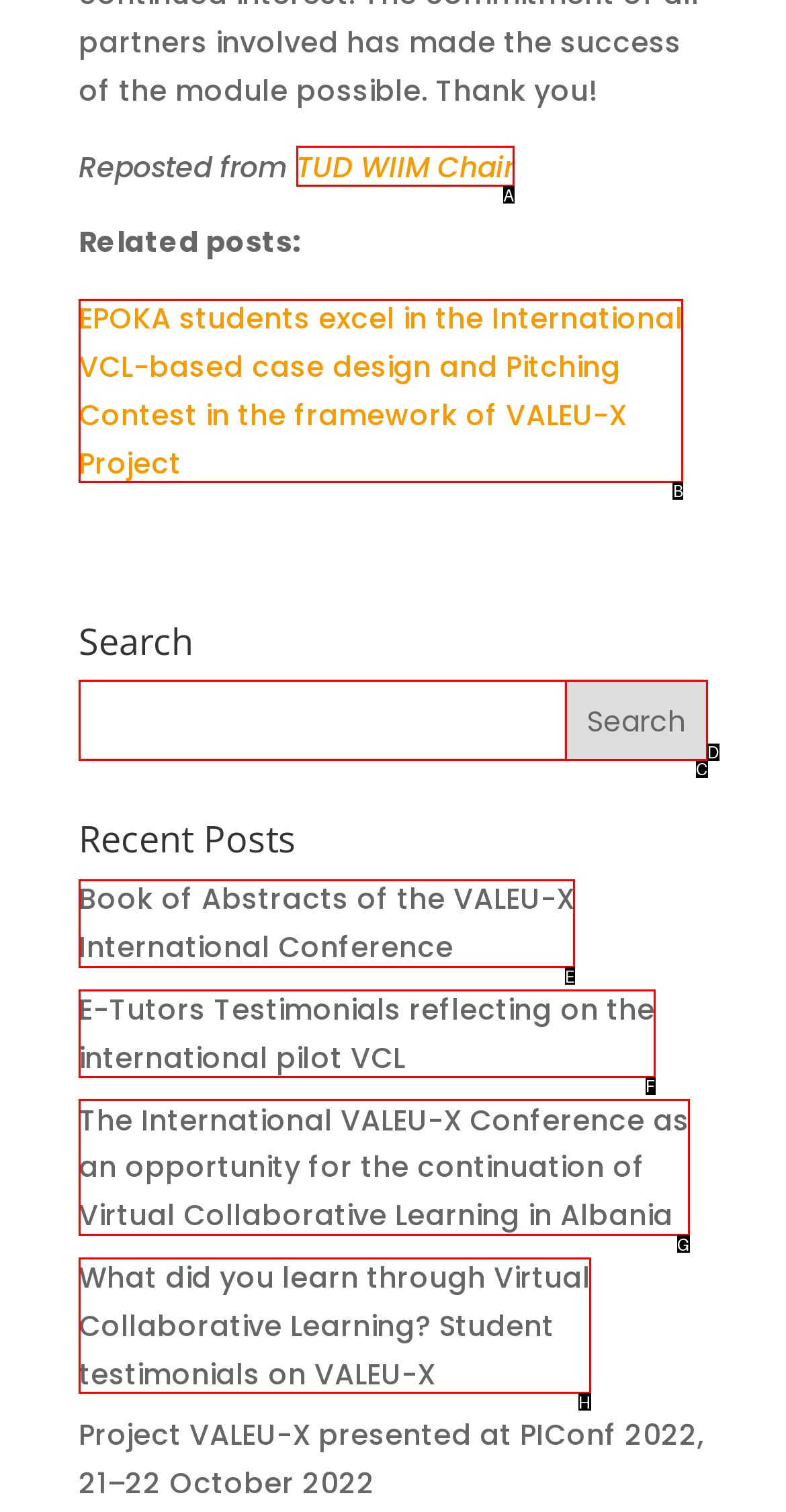Select the proper HTML element to perform the given task: Click the 'Contact' link Answer with the corresponding letter from the provided choices.

None